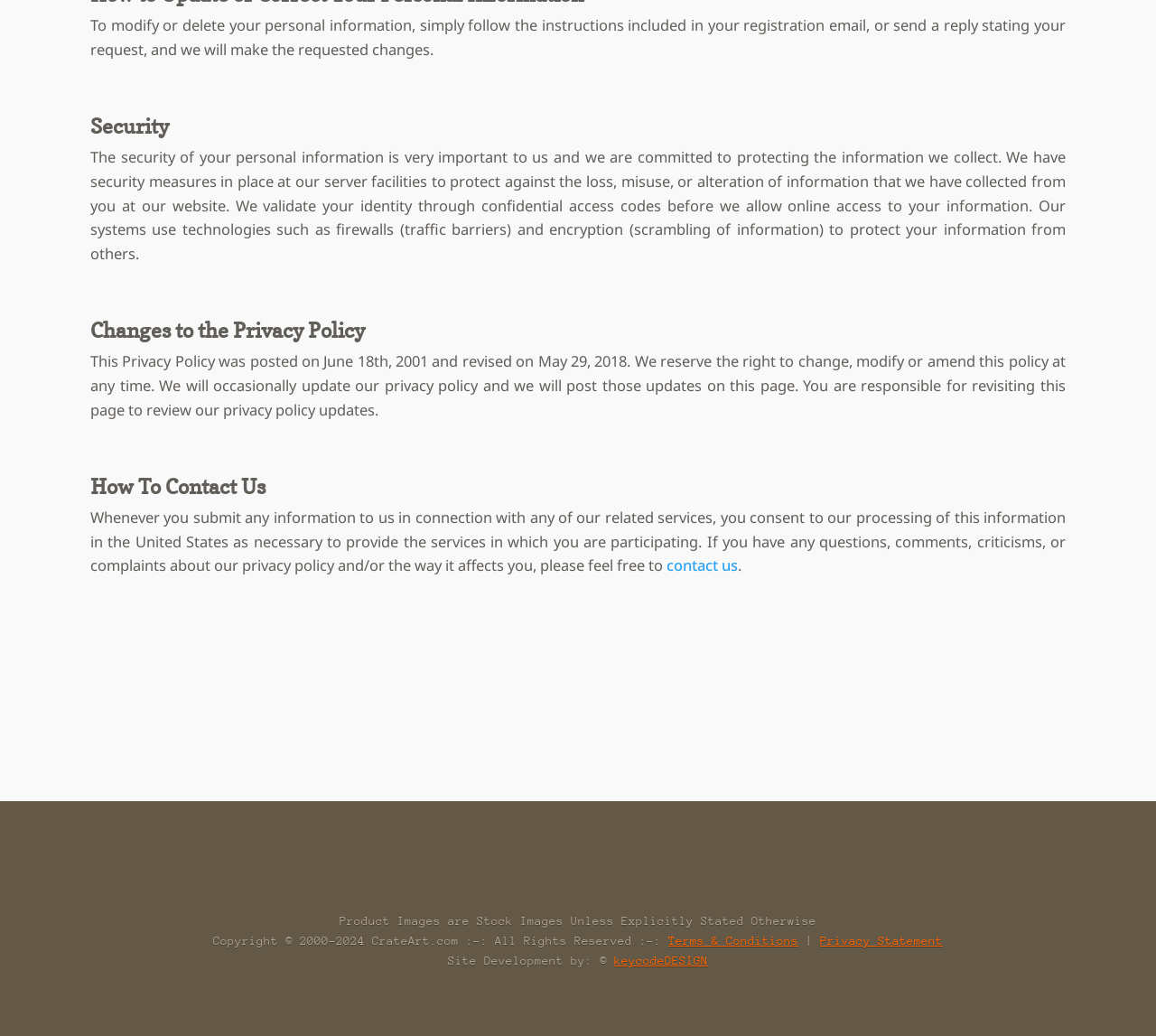What is the main topic of this webpage?
Using the image, give a concise answer in the form of a single word or short phrase.

Privacy Policy